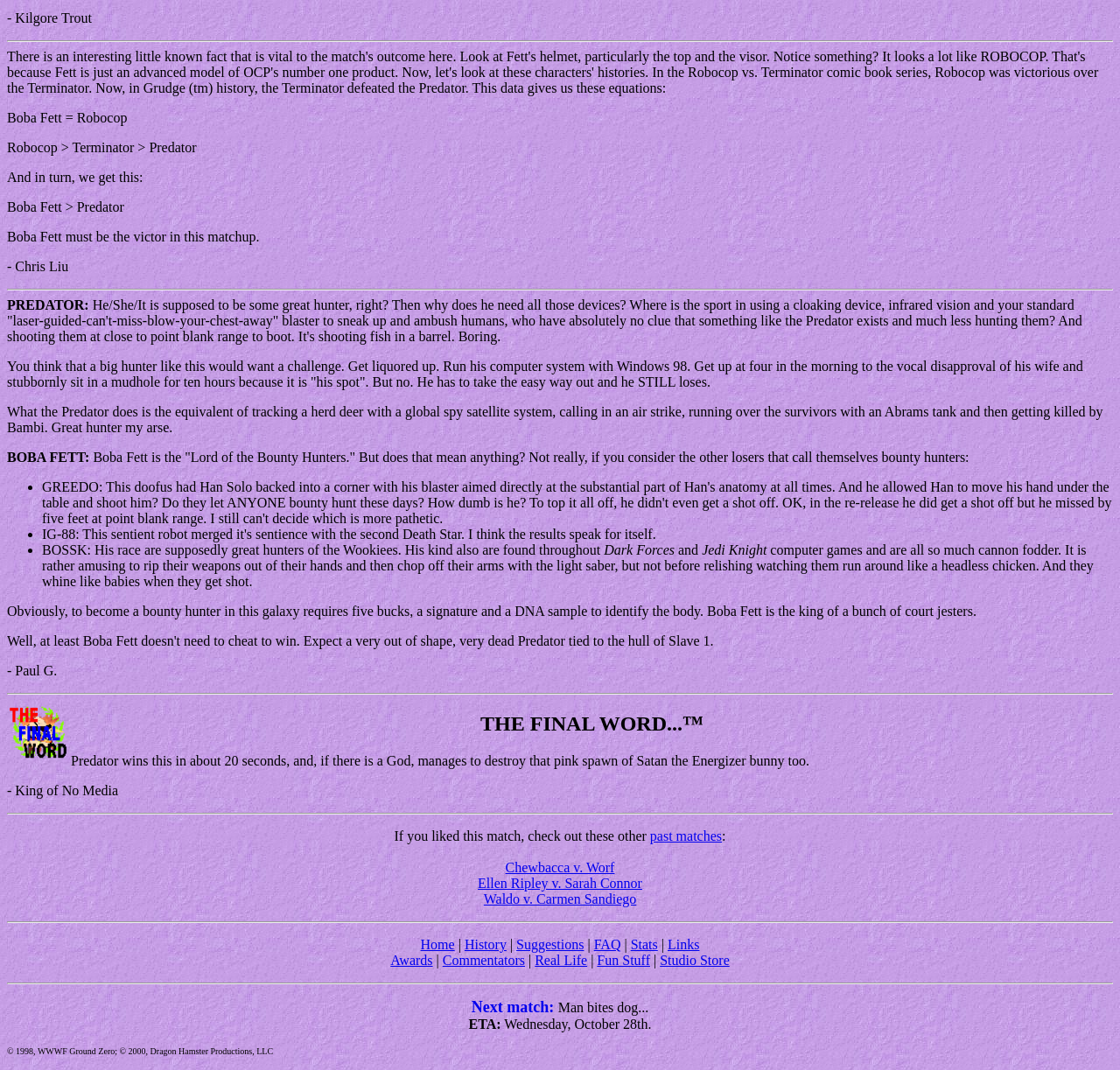Who is the author of the first comment?
With the help of the image, please provide a detailed response to the question.

The first comment on the webpage is attributed to Kilgore Trout, as indicated by the StaticText element with the OCR text '- Kilgore Trout'.